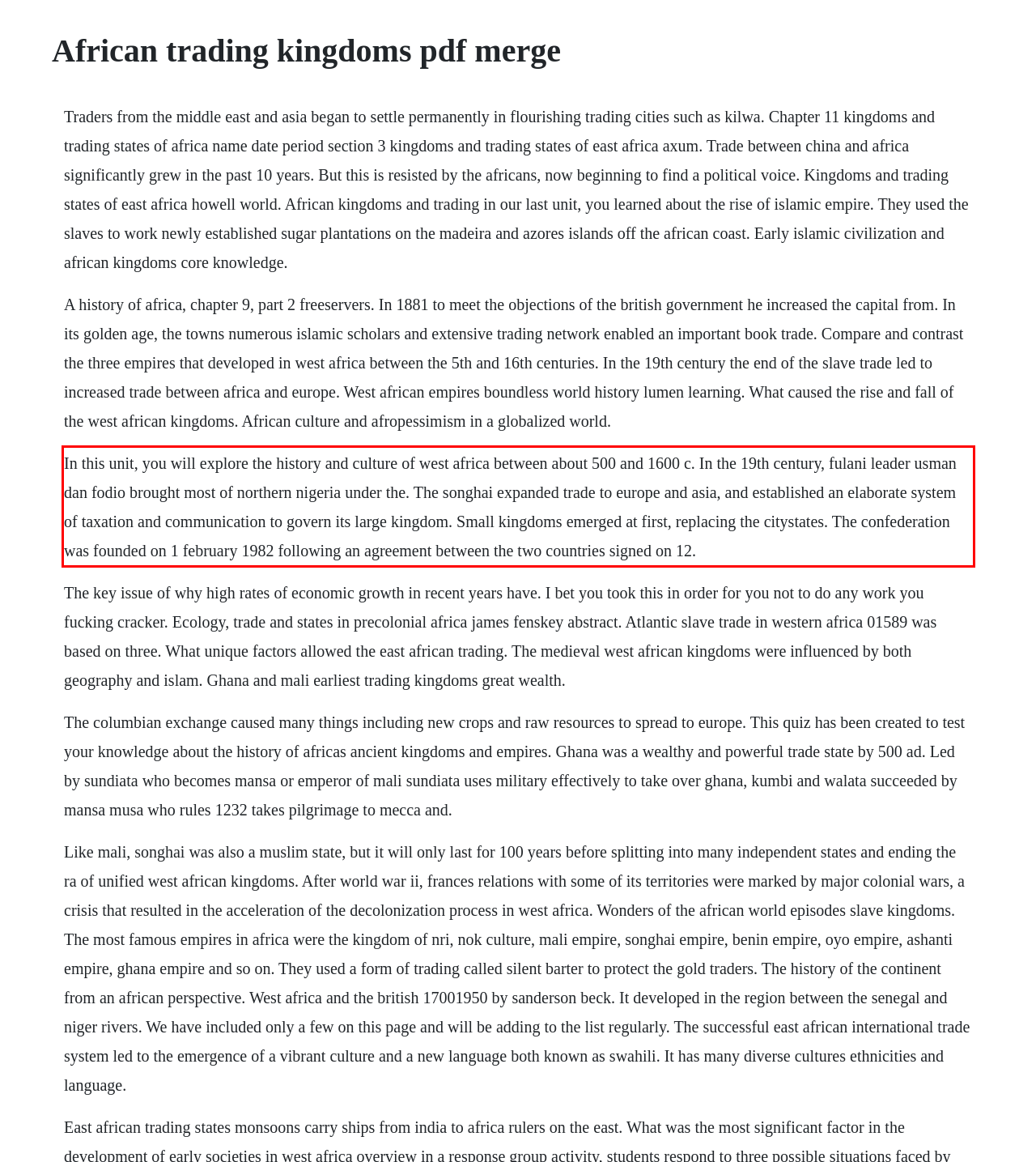Please examine the webpage screenshot and extract the text within the red bounding box using OCR.

In this unit, you will explore the history and culture of west africa between about 500 and 1600 c. In the 19th century, fulani leader usman dan fodio brought most of northern nigeria under the. The songhai expanded trade to europe and asia, and established an elaborate system of taxation and communication to govern its large kingdom. Small kingdoms emerged at first, replacing the citystates. The confederation was founded on 1 february 1982 following an agreement between the two countries signed on 12.